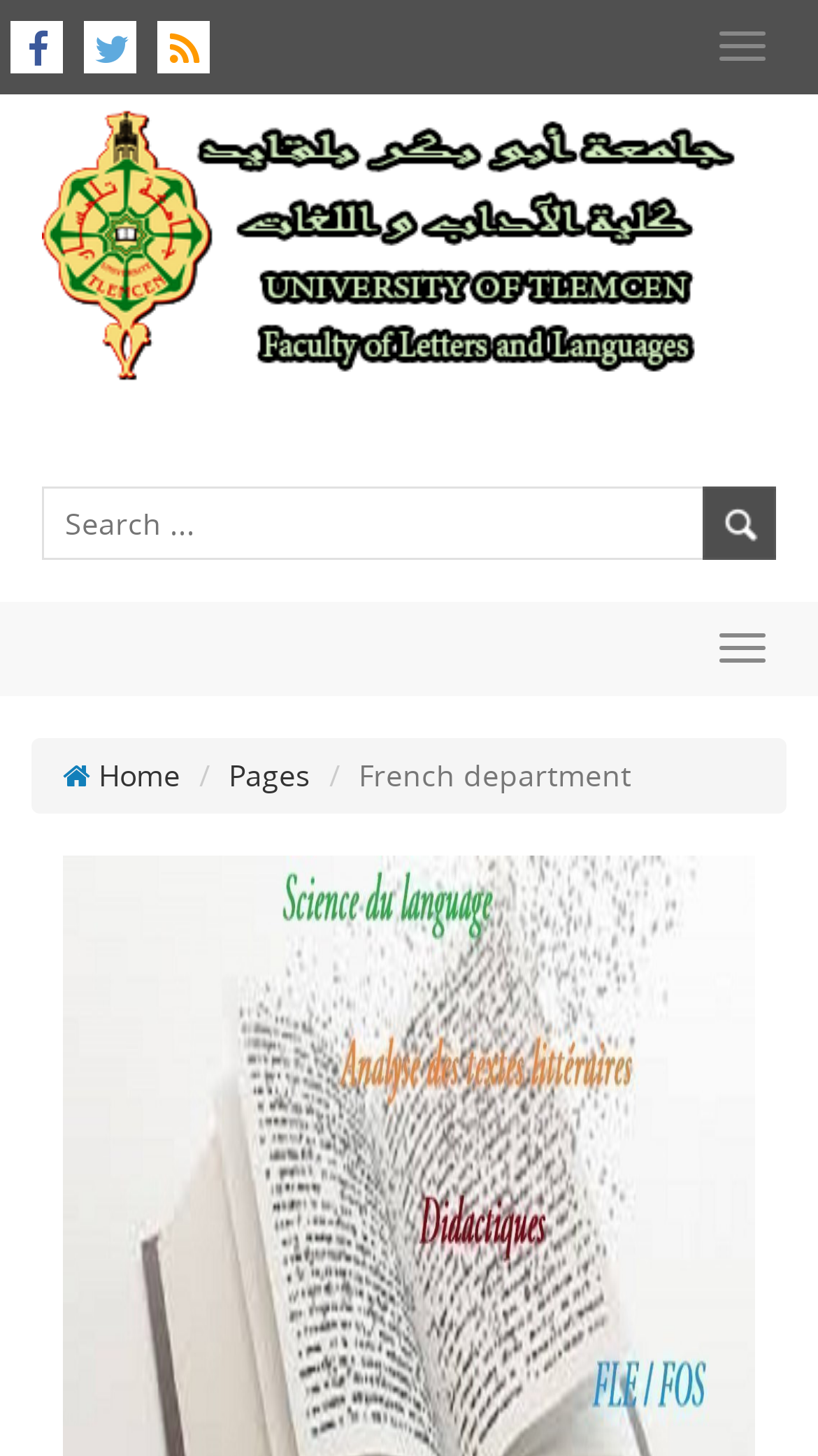Give a concise answer using one word or a phrase to the following question:
Is there a search bar?

Yes